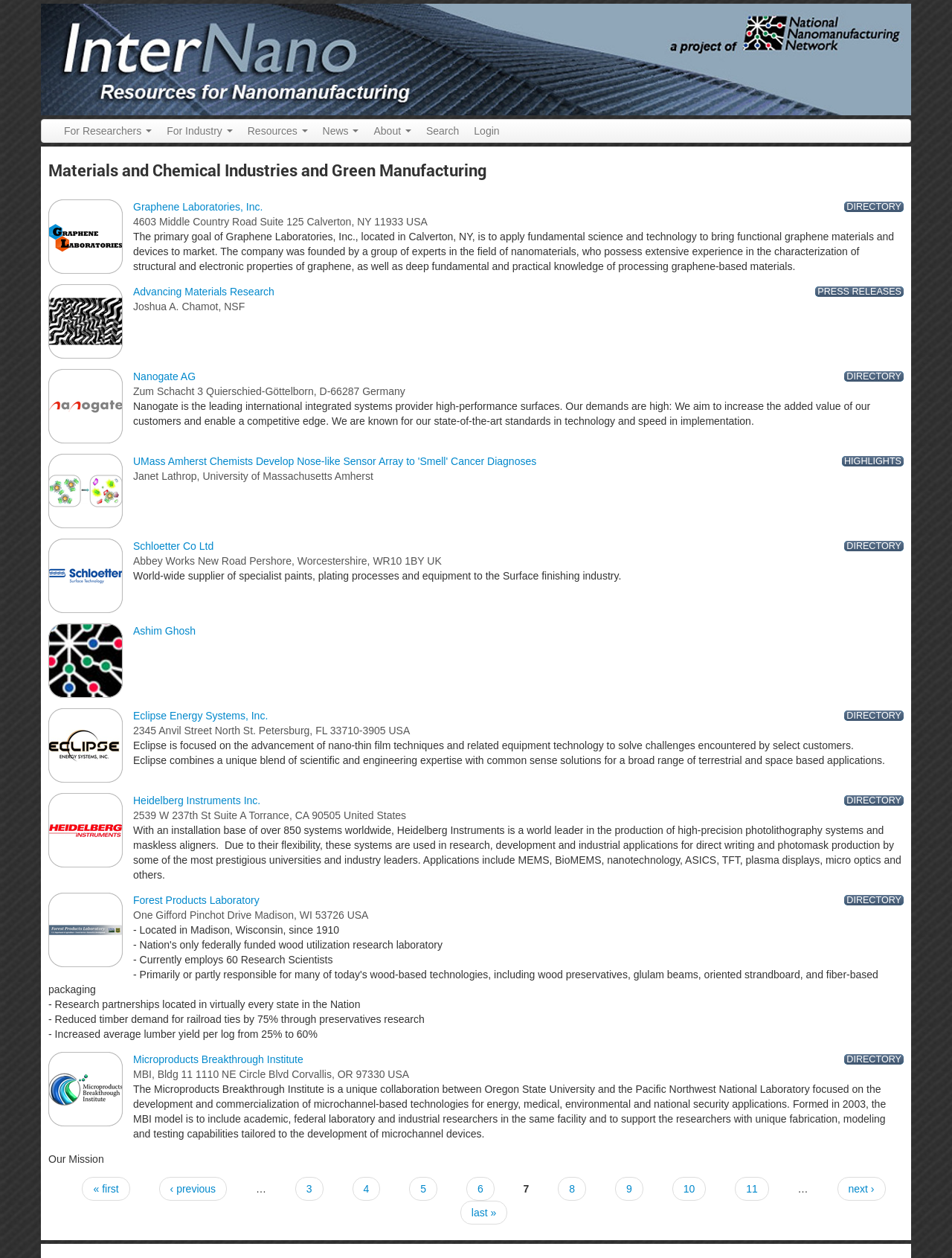Please provide the bounding box coordinates for the element that needs to be clicked to perform the instruction: "Search for something". The coordinates must consist of four float numbers between 0 and 1, formatted as [left, top, right, bottom].

[0.44, 0.095, 0.49, 0.112]